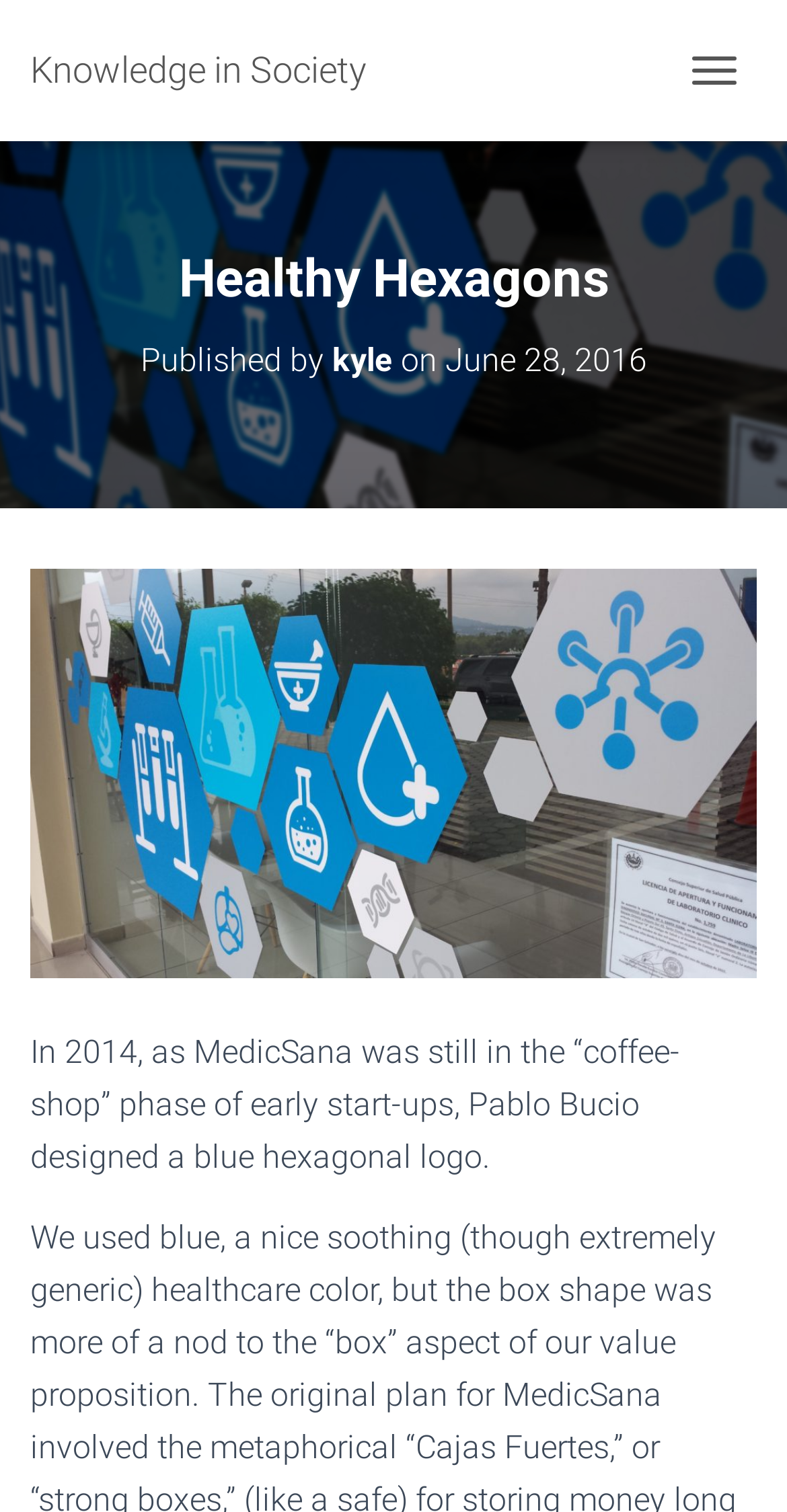Observe the image and answer the following question in detail: What is the date of the article?

The date of the article can be found by looking at the 'Published by' section, which is a heading element. The text 'Published by kyle on June 28, 2016' is located within this section, indicating that the article was published on June 28, 2016.